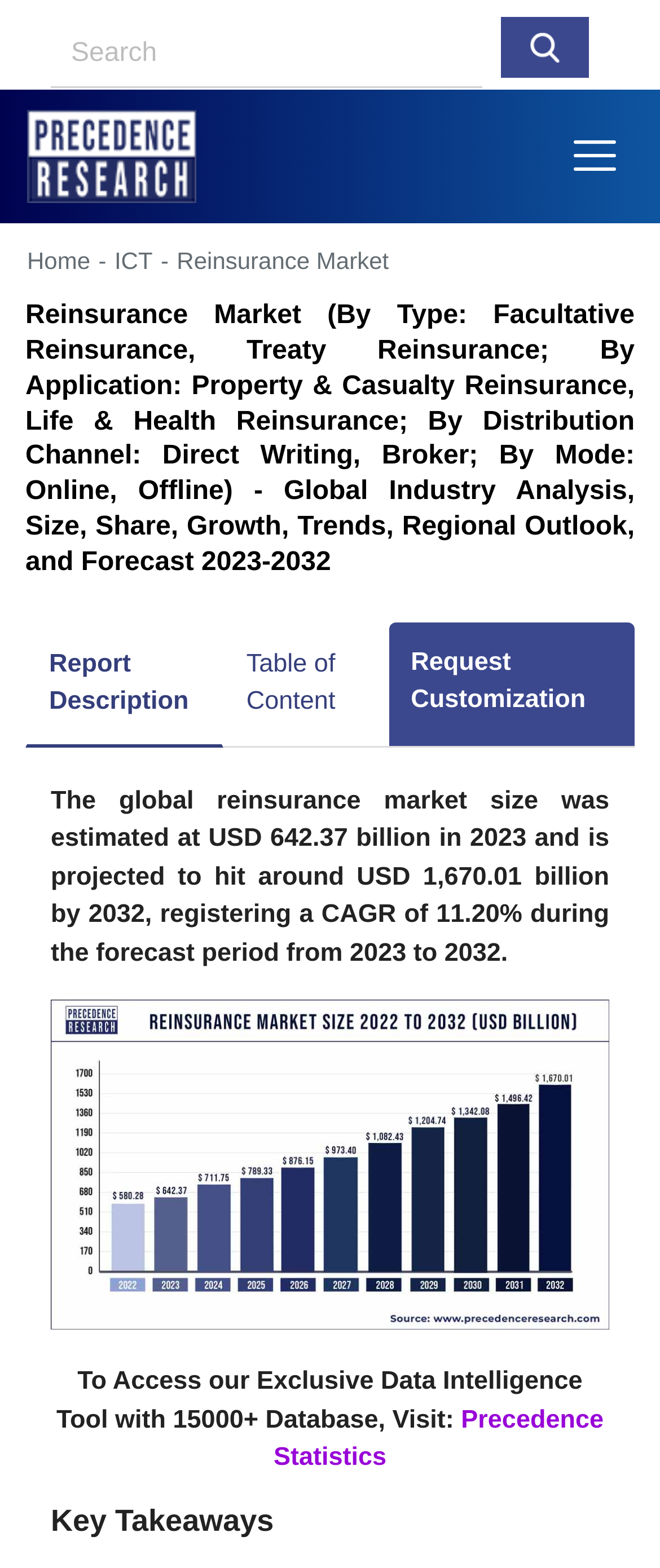Pinpoint the bounding box coordinates of the clickable area necessary to execute the following instruction: "search for something". The coordinates should be given as four float numbers between 0 and 1, namely [left, top, right, bottom].

[0.077, 0.011, 0.923, 0.057]